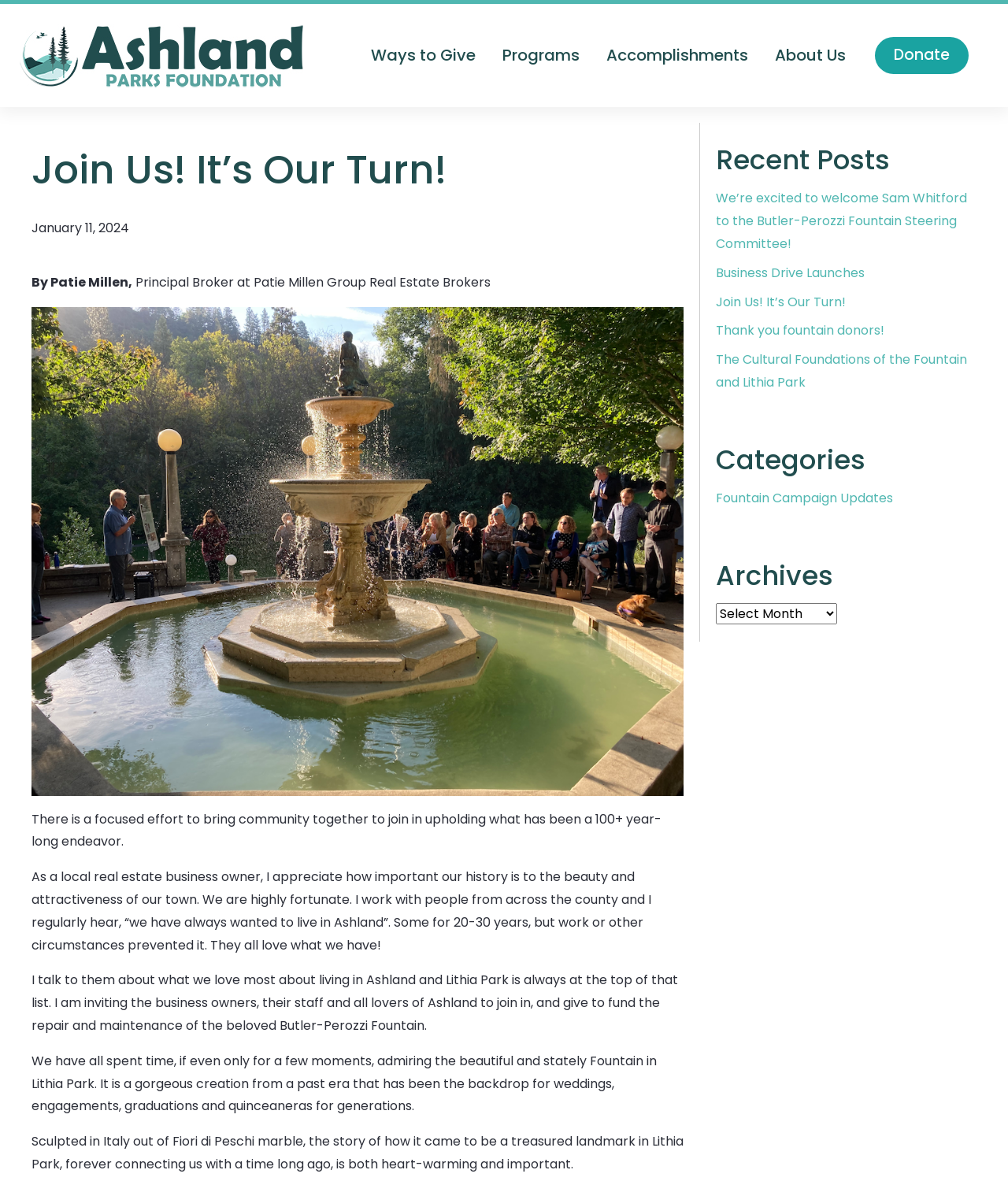Kindly determine the bounding box coordinates for the clickable area to achieve the given instruction: "Click on the 'Donate' button".

[0.868, 0.031, 0.961, 0.063]